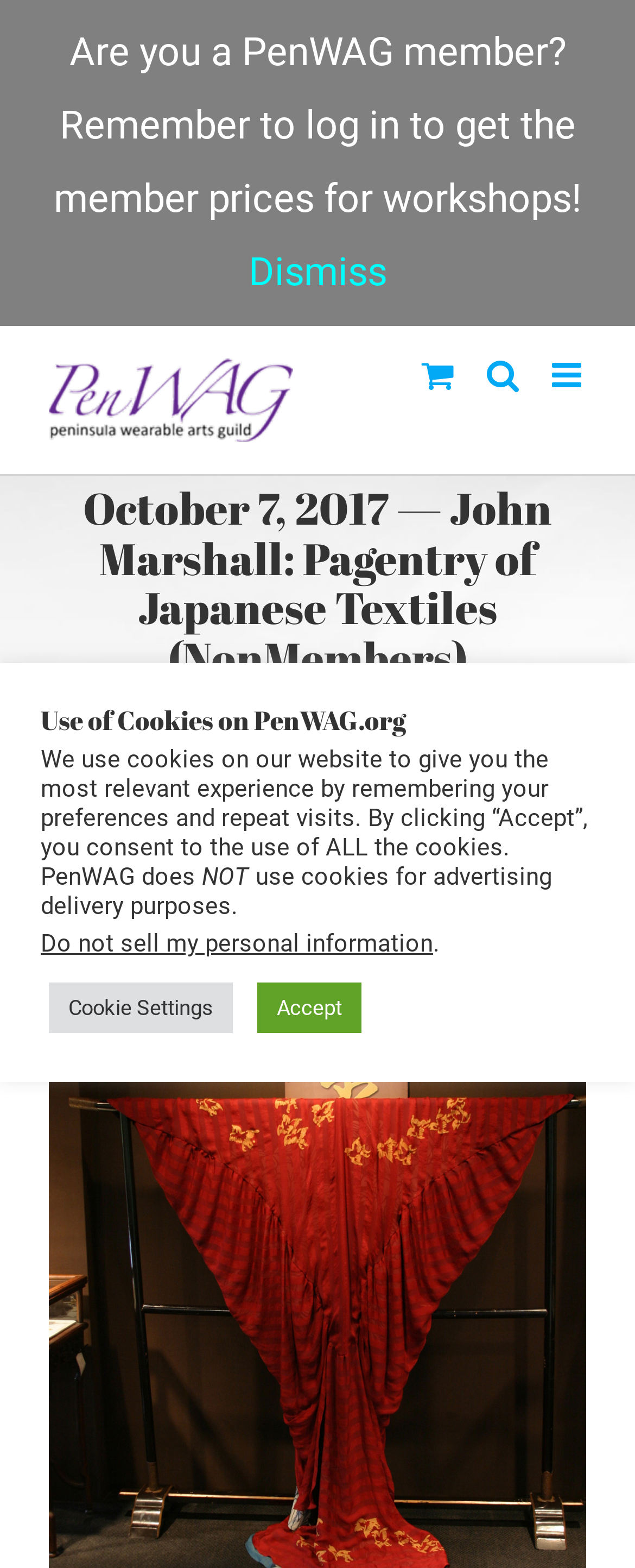What is the purpose of the 'Cookie Settings' button?
Based on the screenshot, provide a one-word or short-phrase response.

To manage cookies